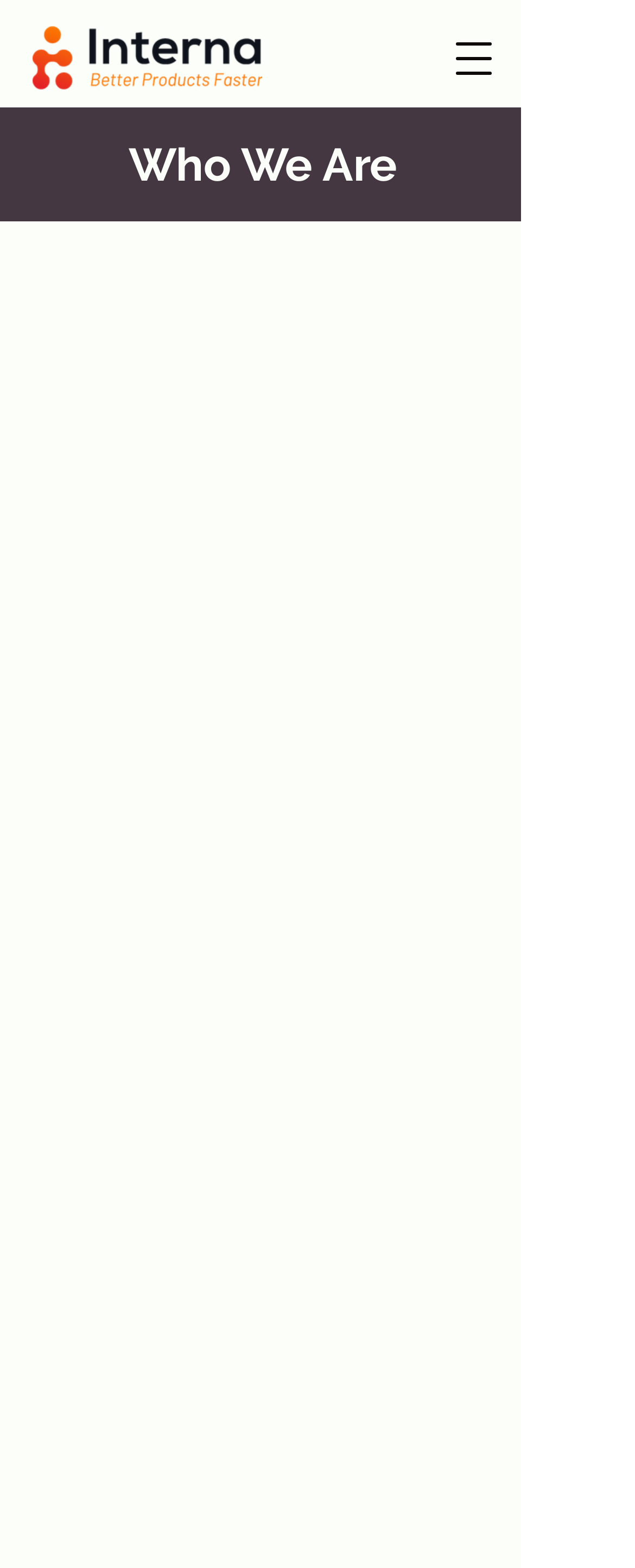How does the company measure success?
Give a single word or phrase as your answer by examining the image.

By the value provided